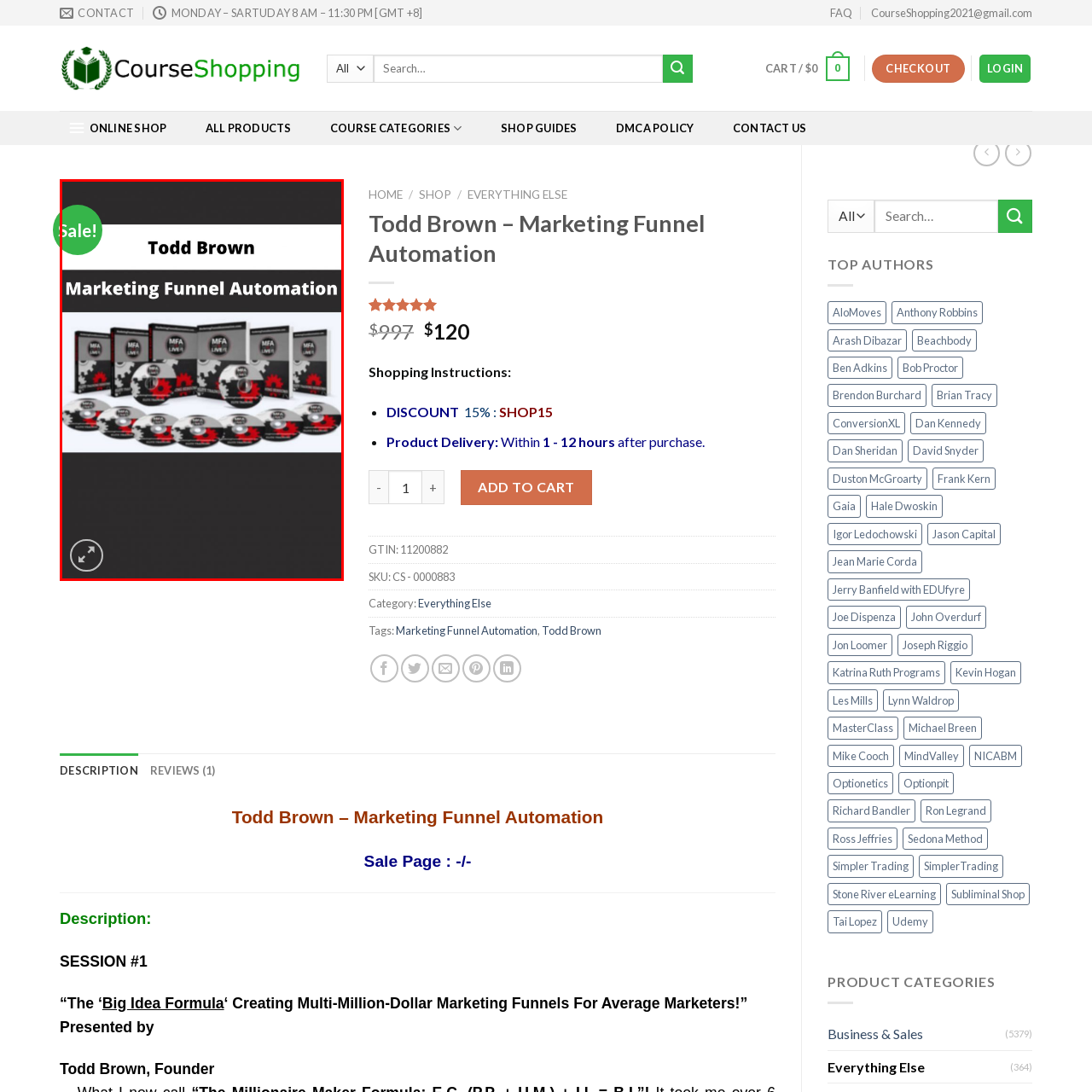What is the theme of the course materials?
Look at the image framed by the red bounding box and provide an in-depth response.

The design of the course materials incorporates red gears and the acronym 'MFA', effectively illustrating the theme of marketing automation, which is the focus of Todd Brown's 'Marketing Funnel Automation' course.